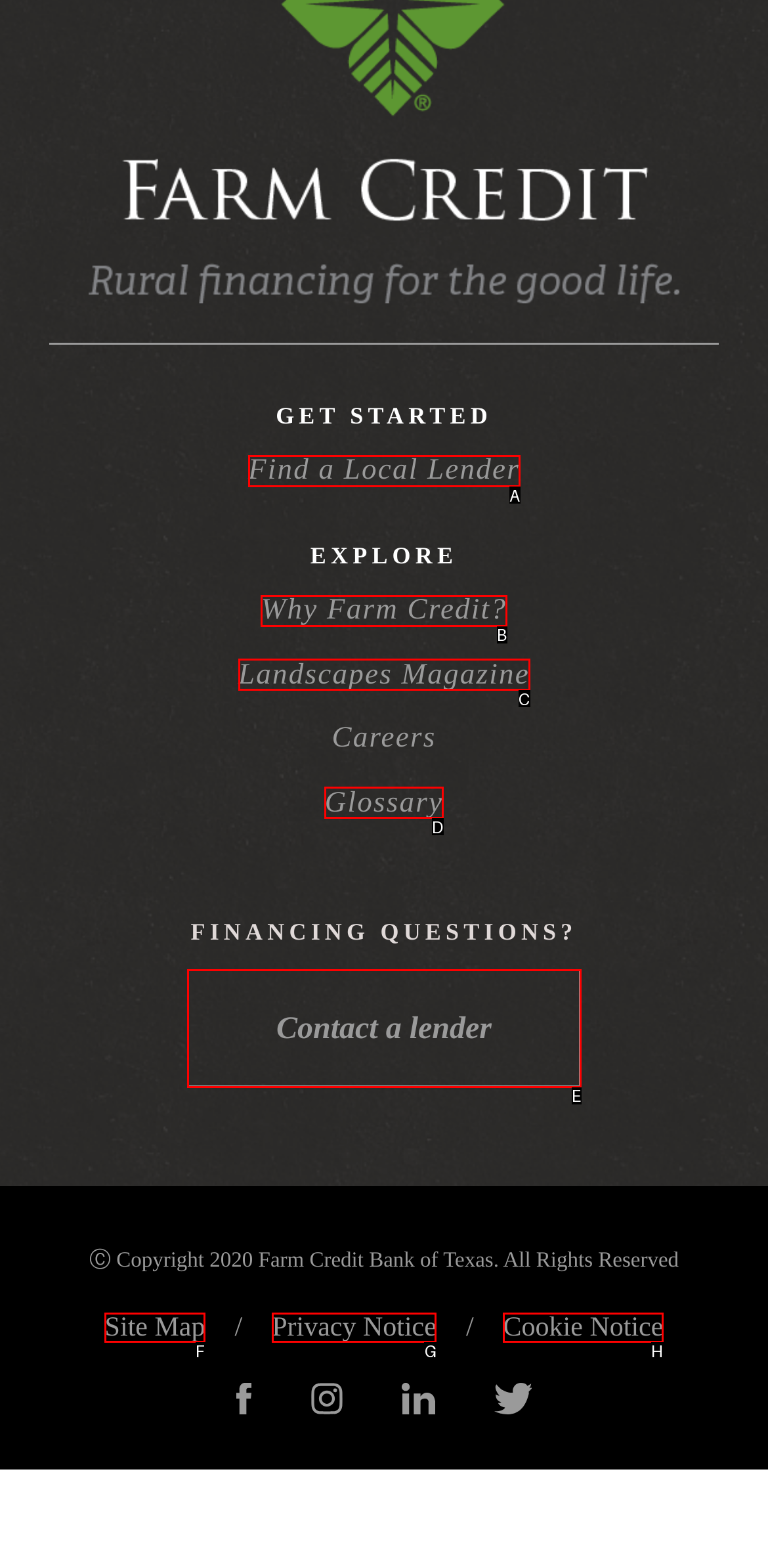Which lettered option matches the following description: Privacy Notice
Provide the letter of the matching option directly.

G